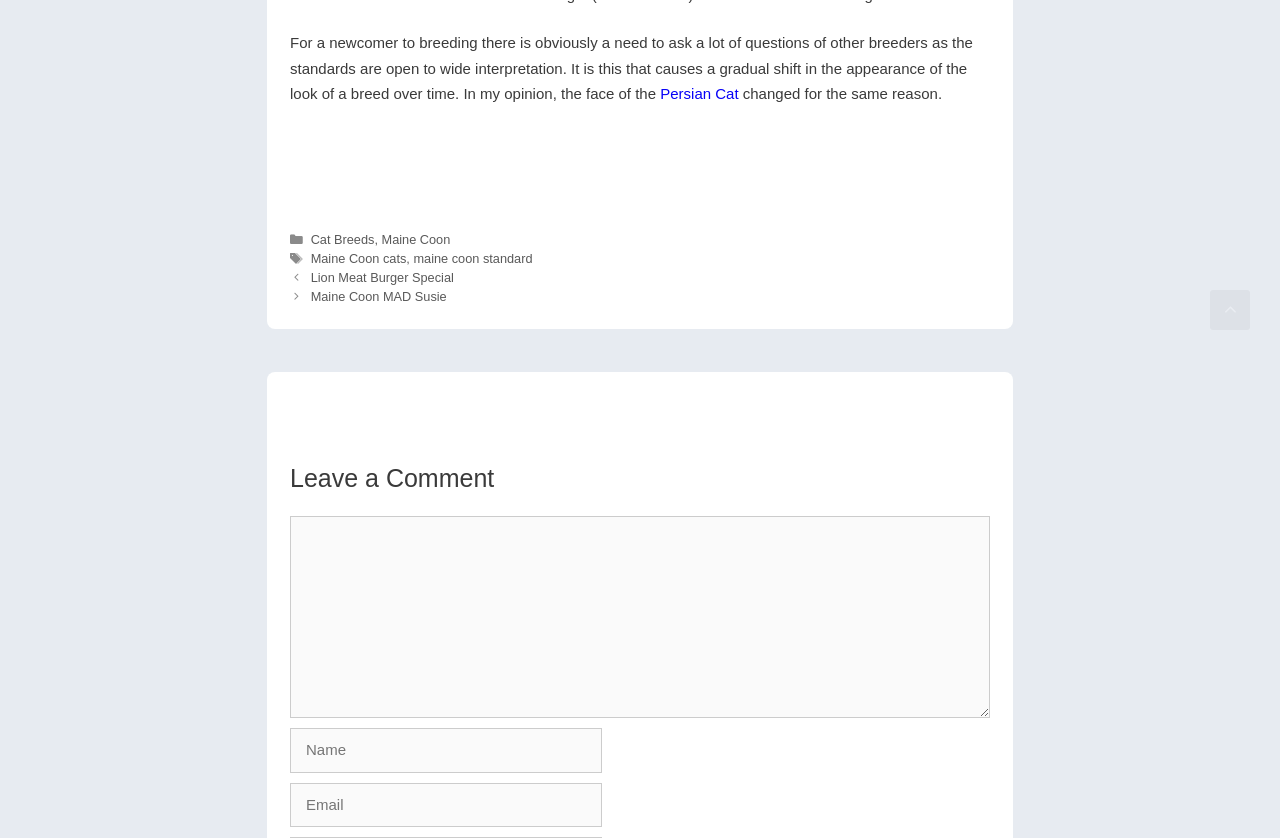From the webpage screenshot, predict the bounding box of the UI element that matches this description: "Cat Breeds".

[0.243, 0.769, 0.293, 0.787]